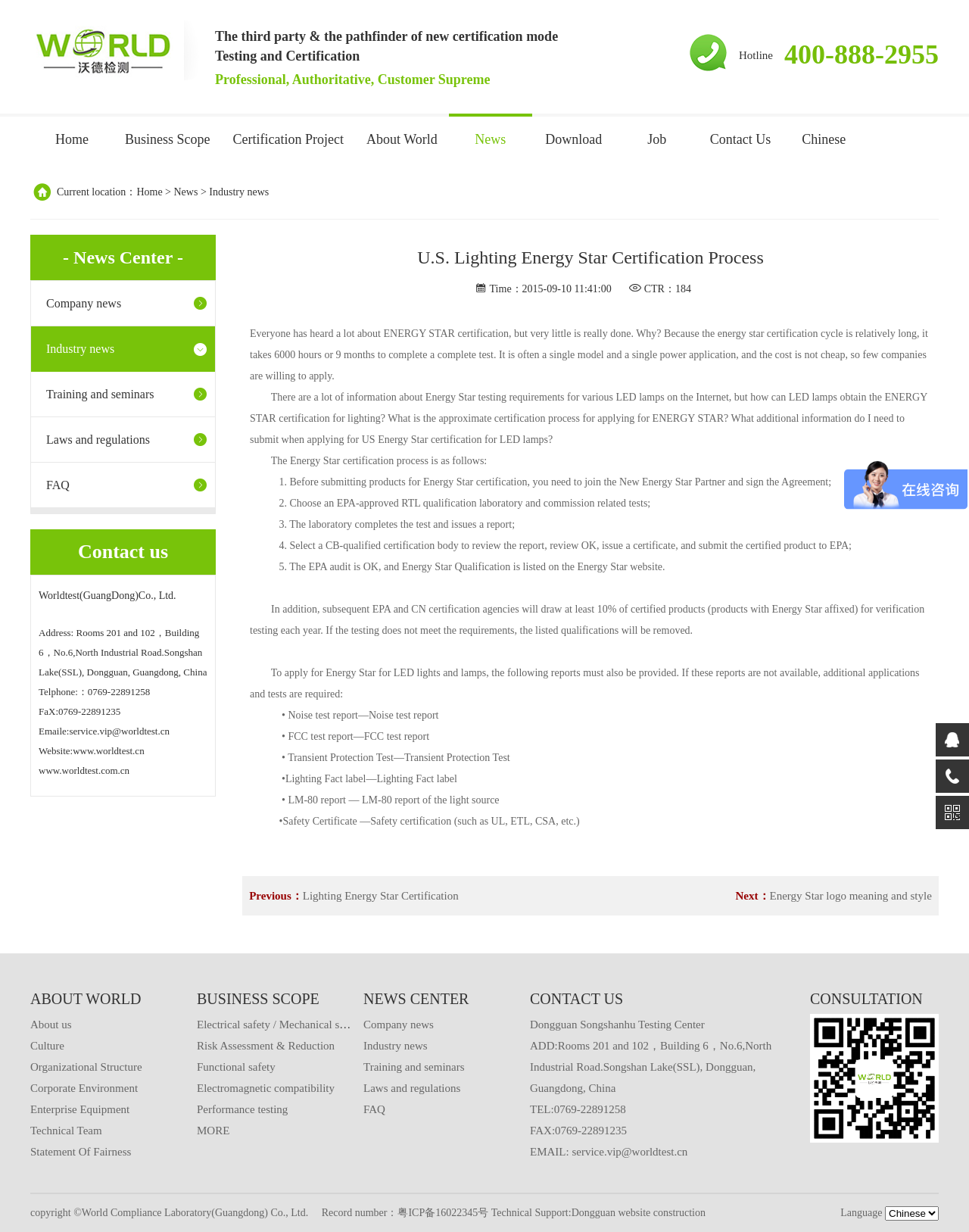Determine the bounding box coordinates of the region that needs to be clicked to achieve the task: "Click the 'News' link".

[0.475, 0.095, 0.537, 0.132]